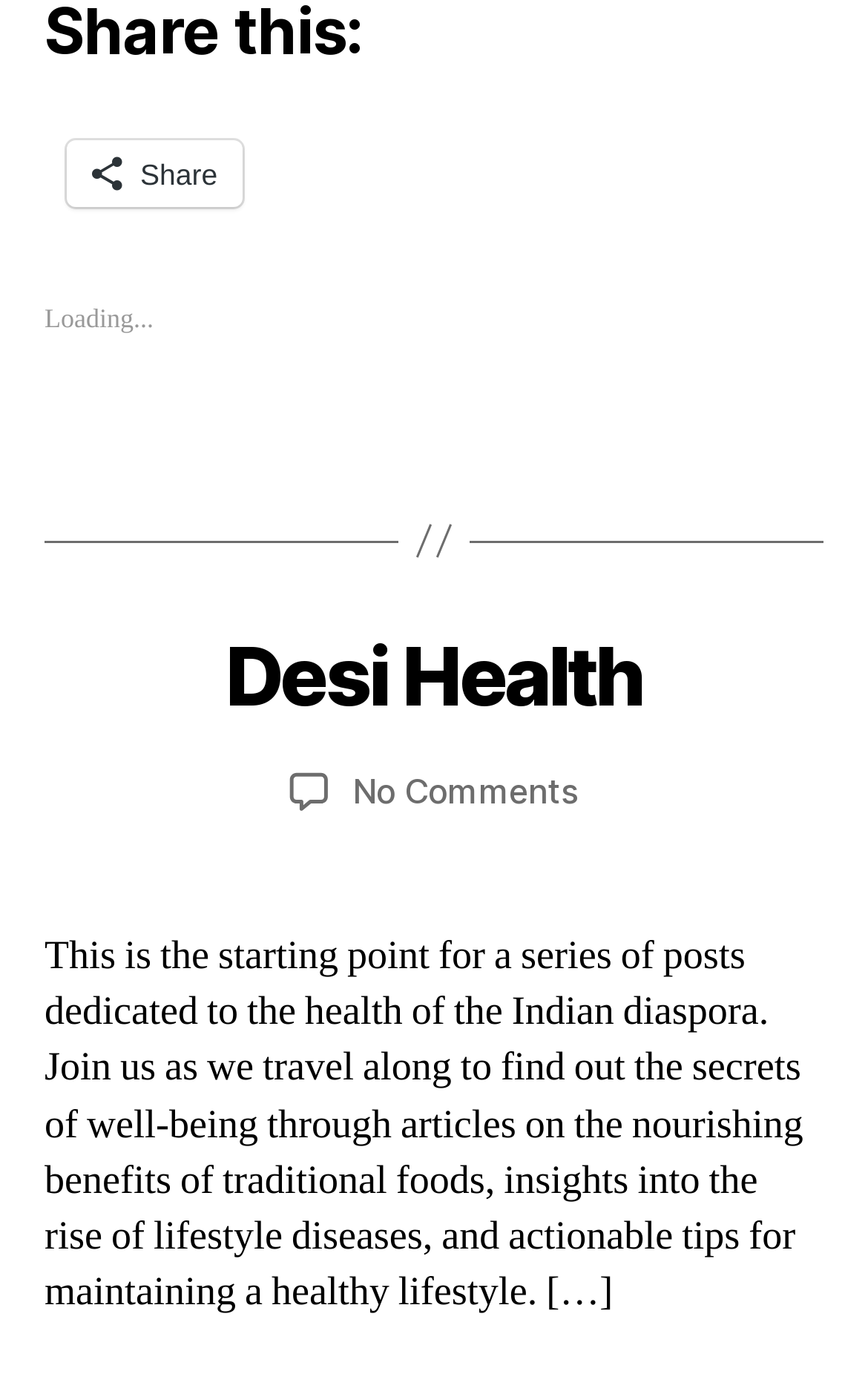Can you provide the bounding box coordinates for the element that should be clicked to implement the instruction: "Explore 'ABOUT...' category"?

[0.038, 0.453, 0.067, 0.65]